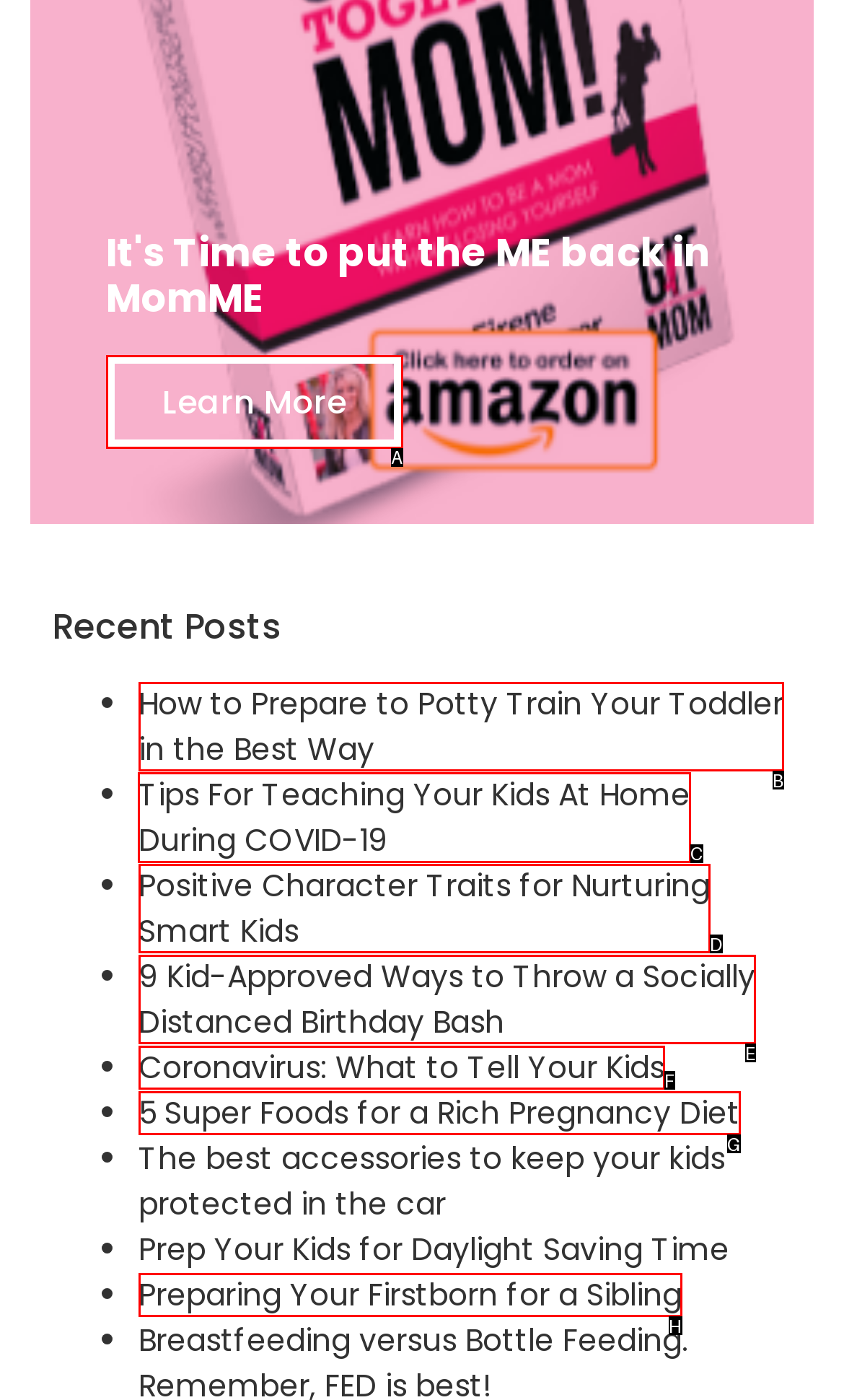Identify the correct UI element to click to follow this instruction: View the article about teaching kids at home during COVID-19
Respond with the letter of the appropriate choice from the displayed options.

C